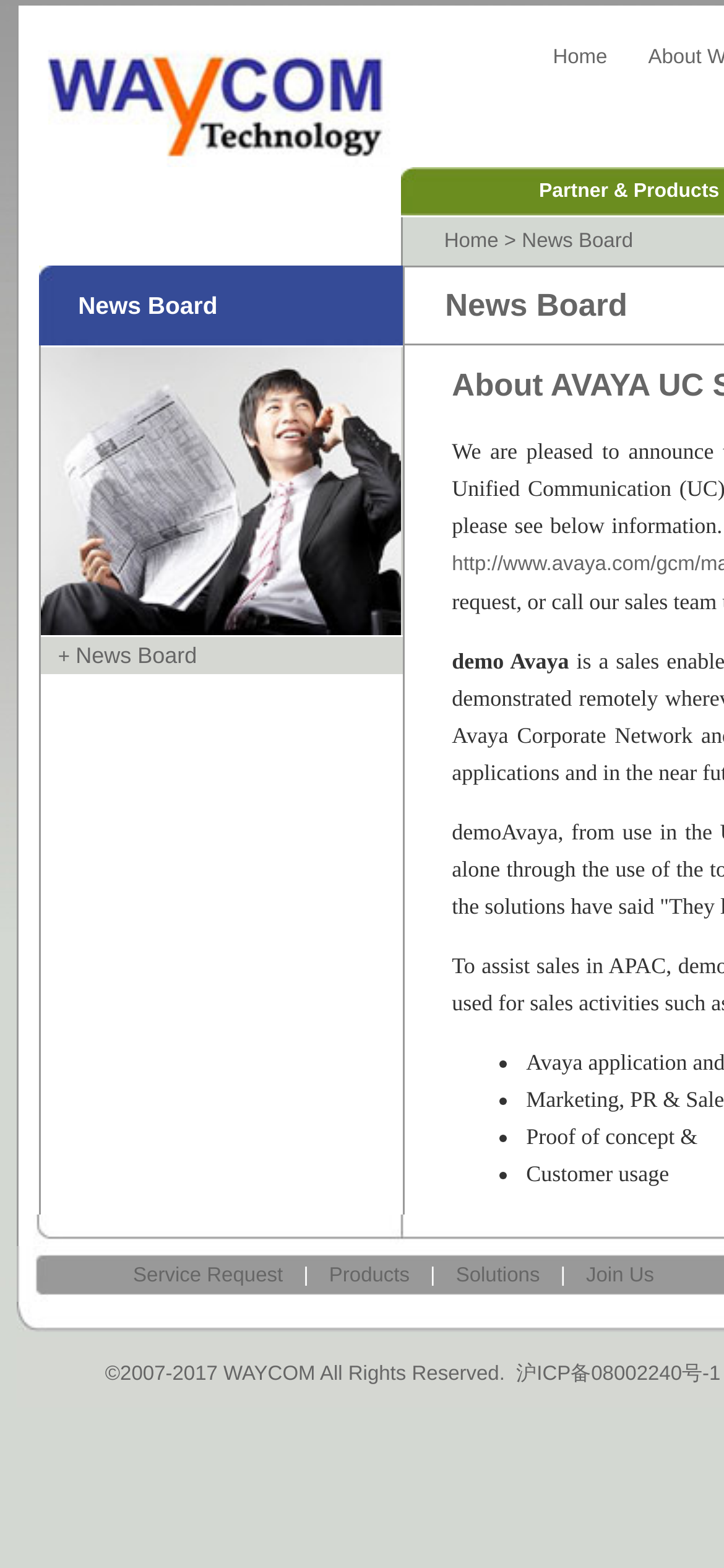Can you find the bounding box coordinates for the element to click on to achieve the instruction: "Read news"?

None